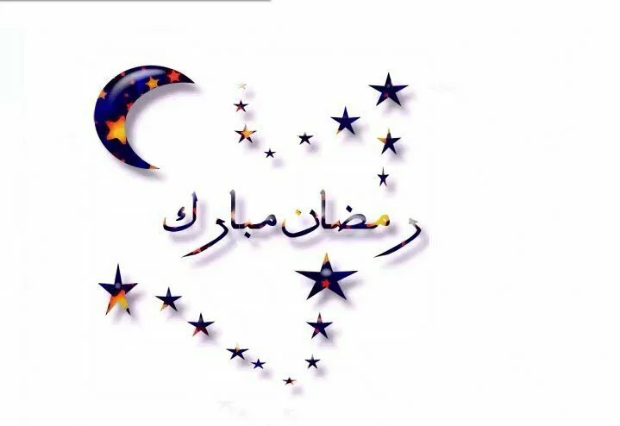Please provide a comprehensive response to the question below by analyzing the image: 
What is the dominant color scheme of the image?

The image features a dominant color scheme of dark blue and gold, which adds a touch of elegance and tranquility to the overall festive atmosphere.